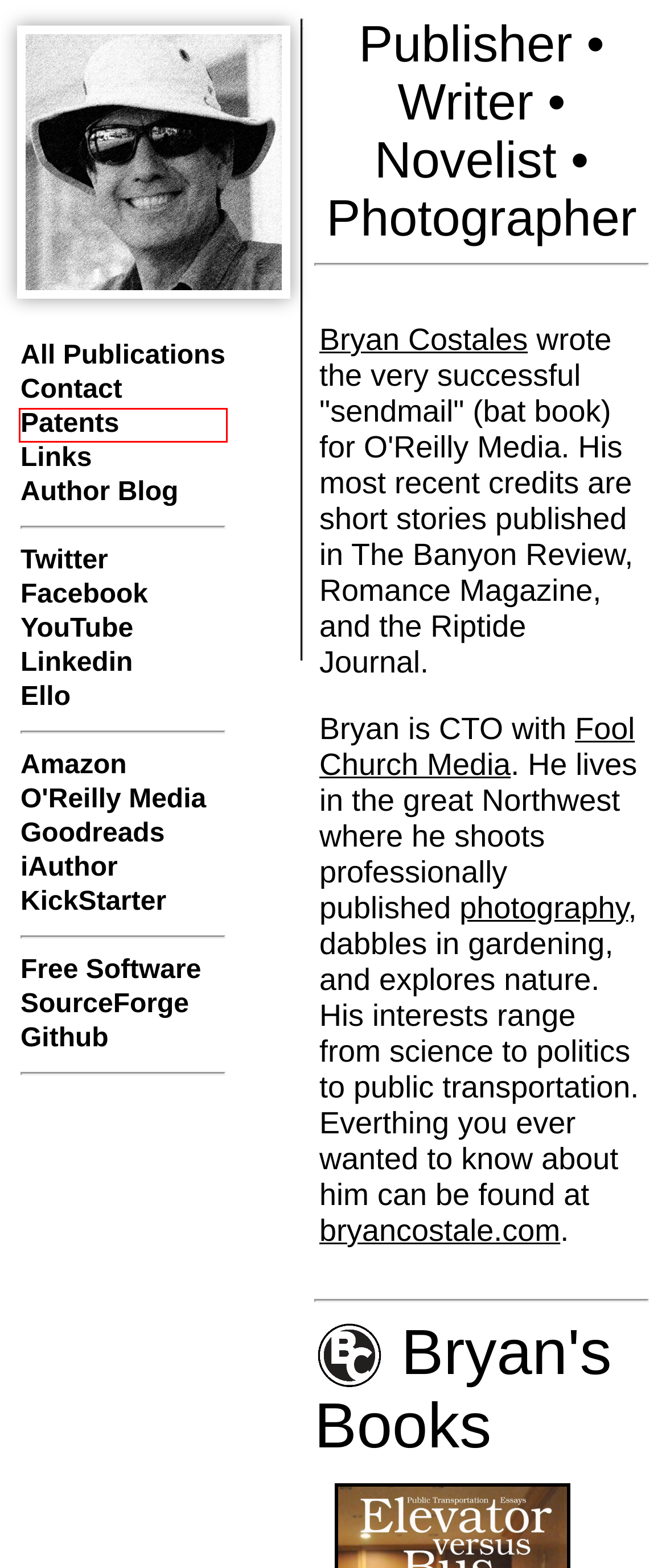Review the screenshot of a webpage that includes a red bounding box. Choose the webpage description that best matches the new webpage displayed after clicking the element within the bounding box. Here are the candidates:
A. bryancostales.com recommended links
B. bryancostales.com blog
C. bryancostales.com patents
D. Fool Church Media Home
E. Bryan Costales
F. bryancostales.com Software
G. bcxorg (Bryan Costales) · GitHub
H. bryancostales.com contact information

C